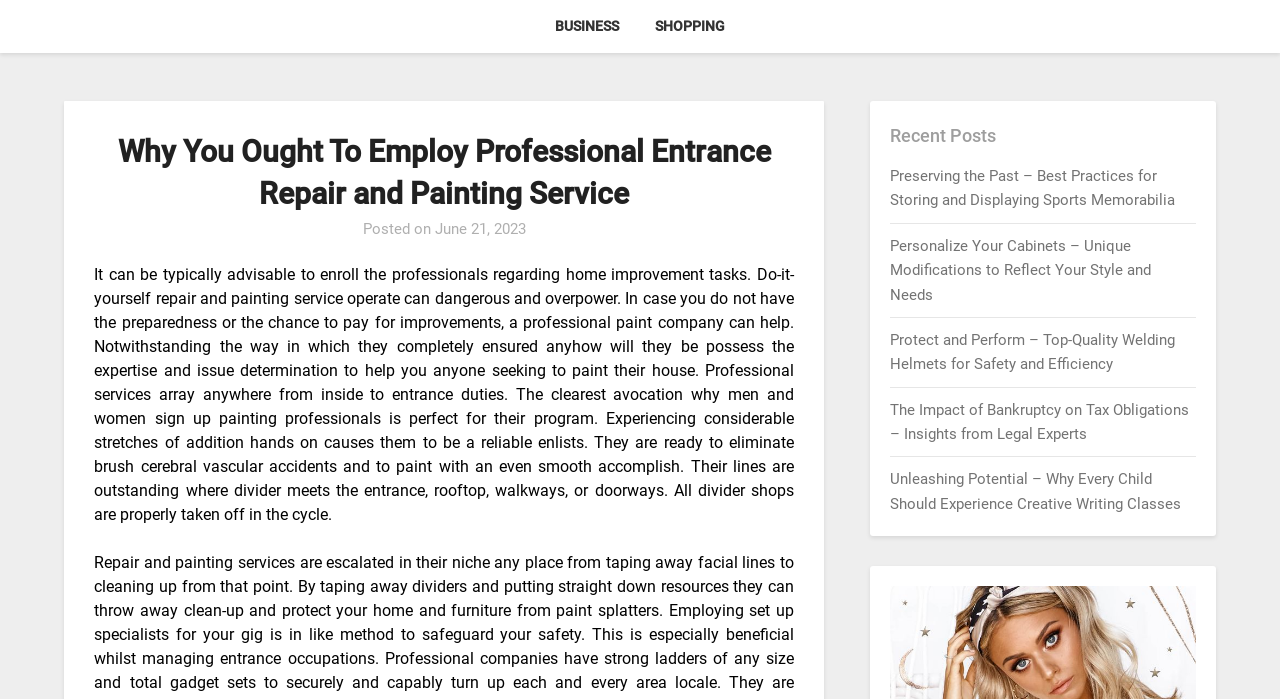Identify the bounding box coordinates of the region that needs to be clicked to carry out this instruction: "Click BUSINESS link". Provide these coordinates as four float numbers ranging from 0 to 1, i.e., [left, top, right, bottom].

[0.421, 0.0, 0.496, 0.075]